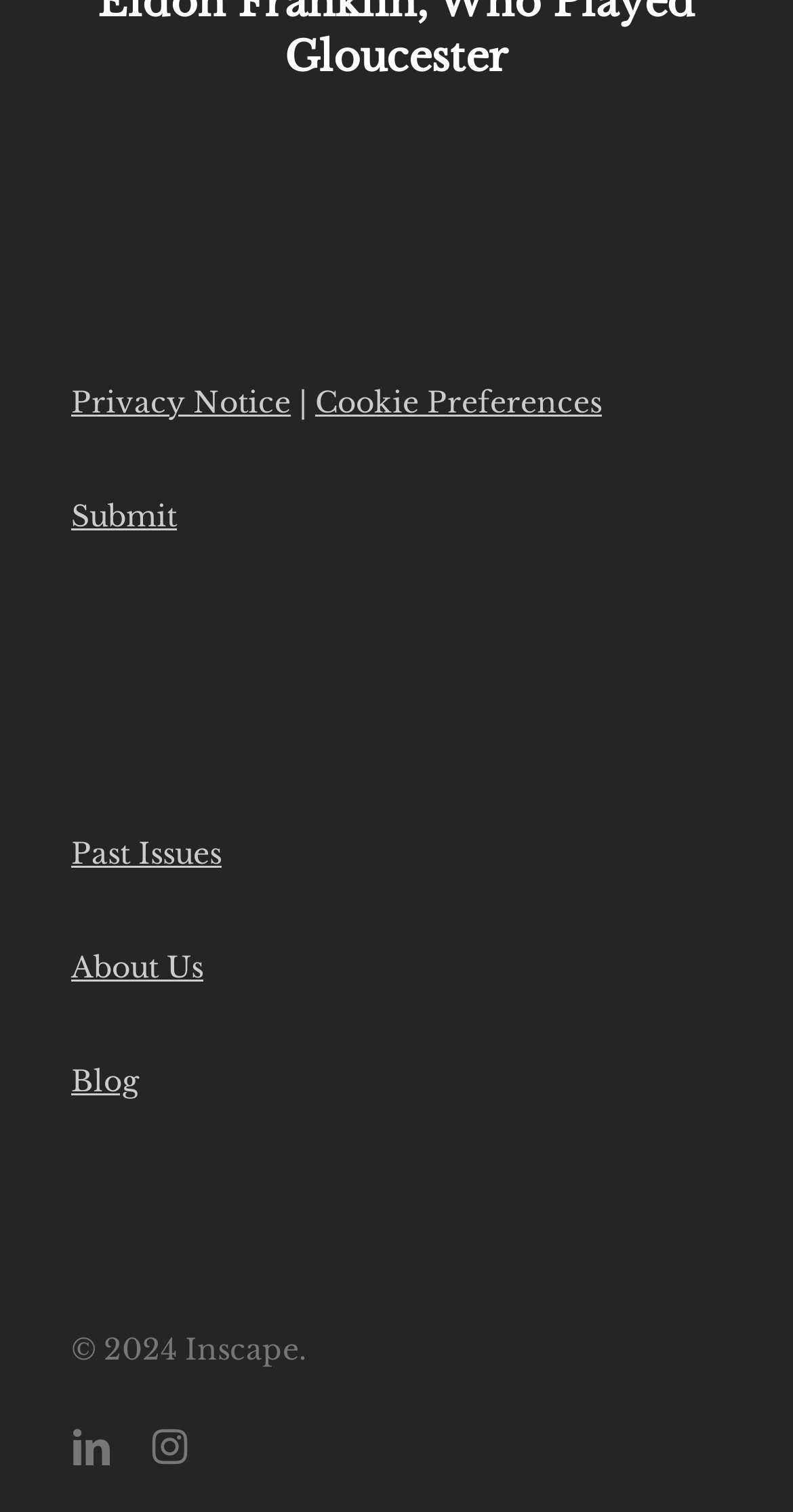Answer in one word or a short phrase: 
How many main links are present in the top section?

5